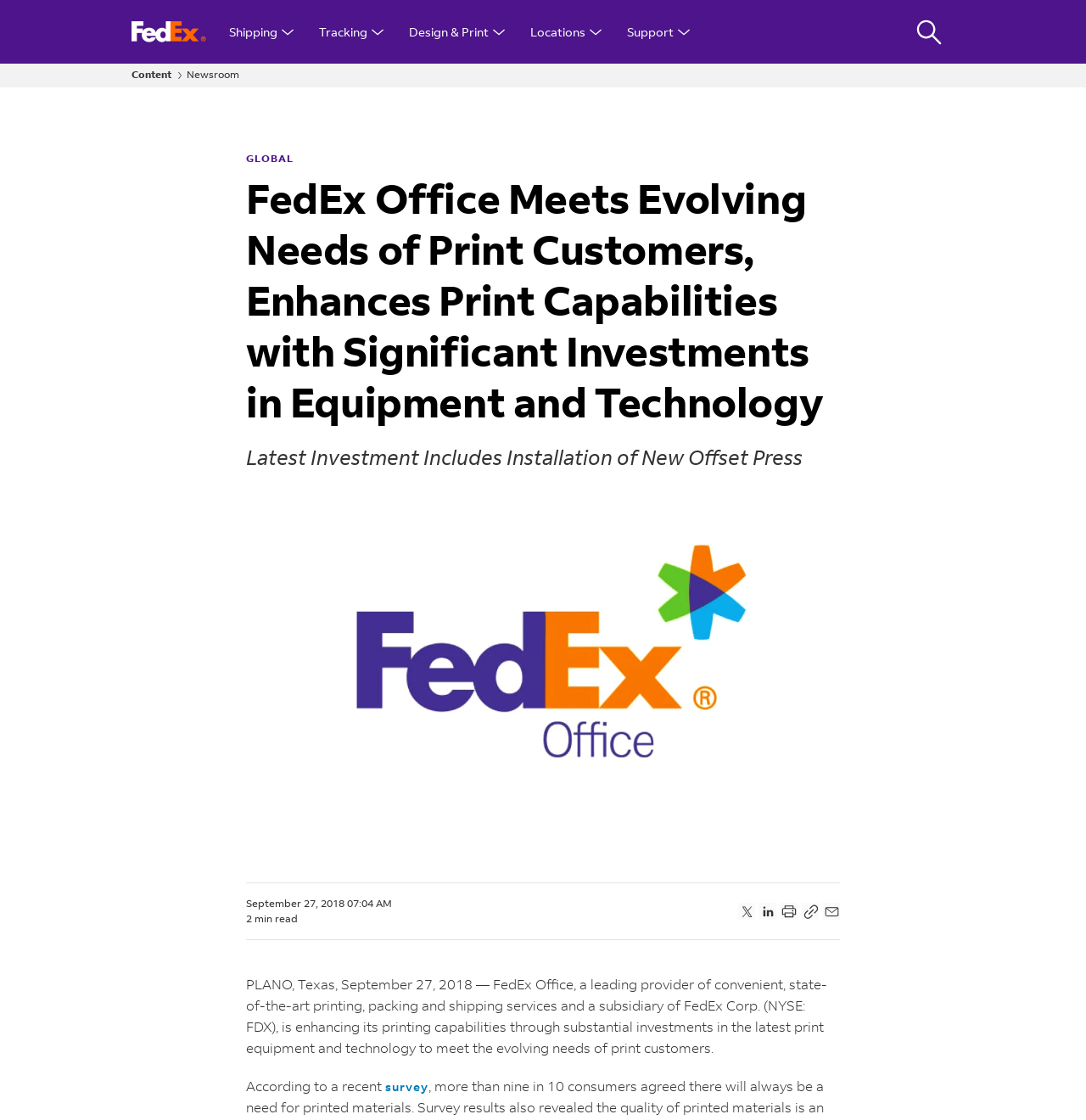Please determine the bounding box coordinates for the element that should be clicked to follow these instructions: "Click on Muslim Central – Malay".

None